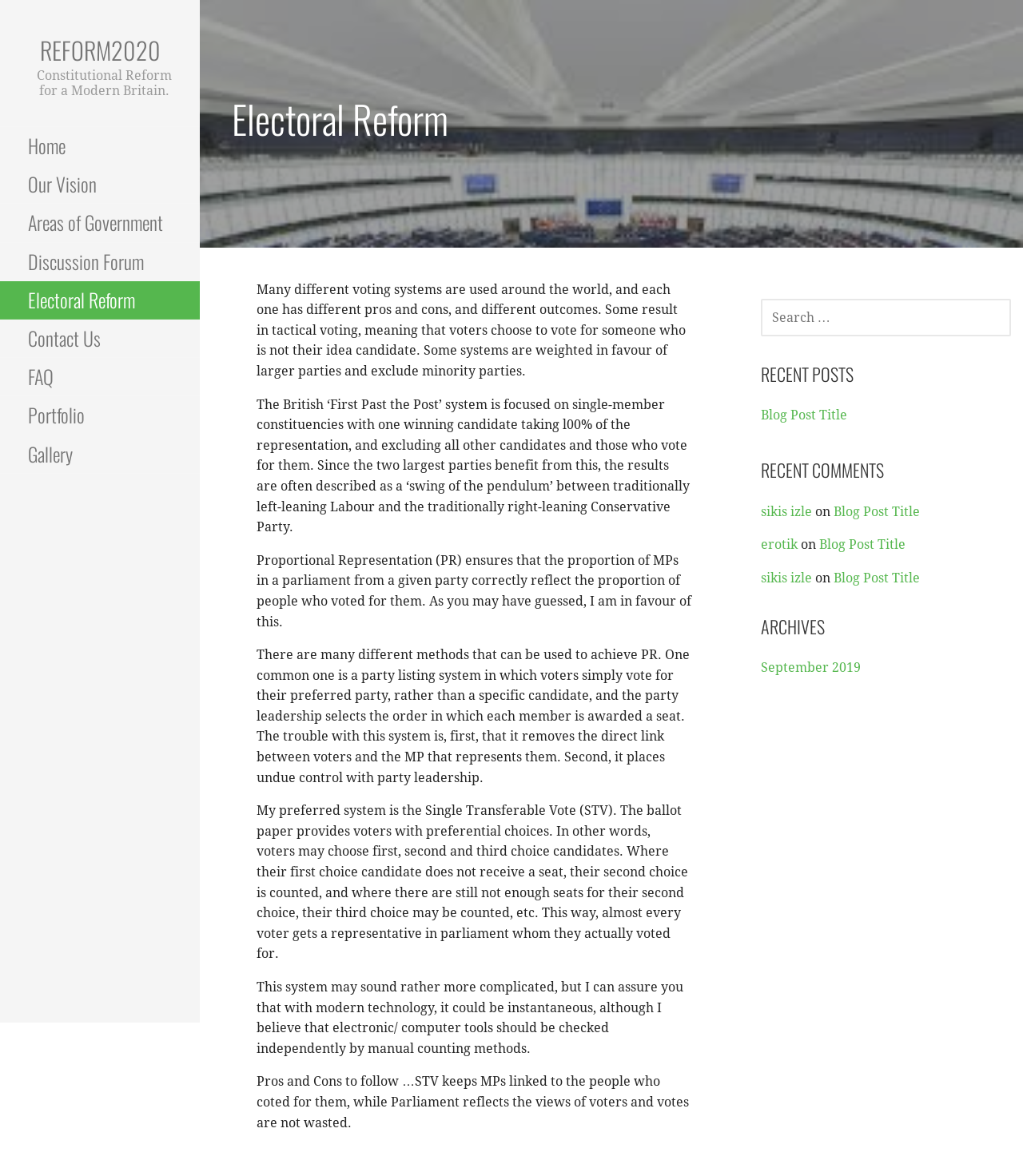Given the element description, predict the bounding box coordinates in the format (top-left x, top-left y, bottom-right x, bottom-right y), using floating point numbers between 0 and 1: Areas of Government

[0.0, 0.173, 0.195, 0.206]